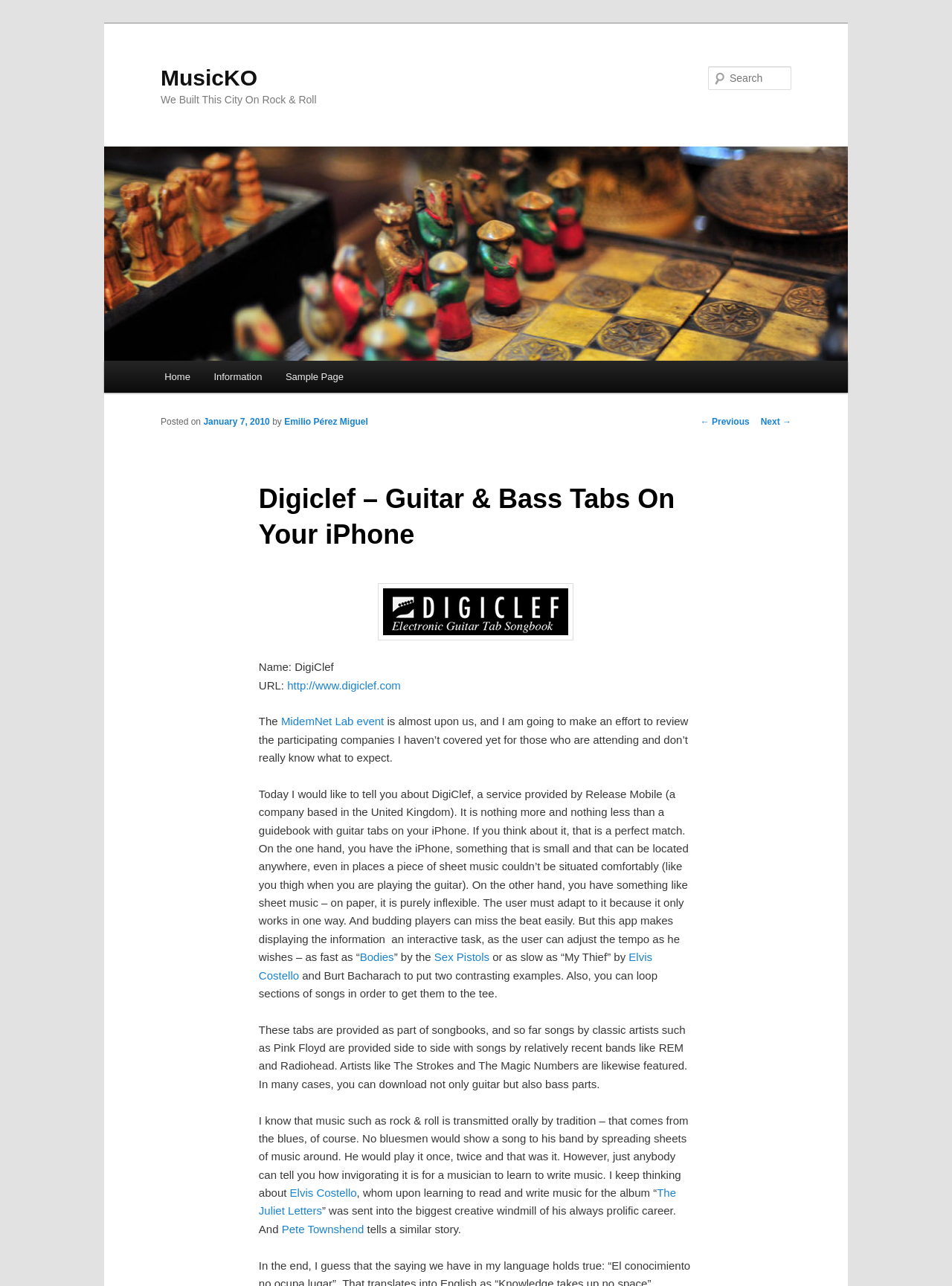Give a concise answer using only one word or phrase for this question:
What type of artists are featured on DigiClef?

Classic and recent bands